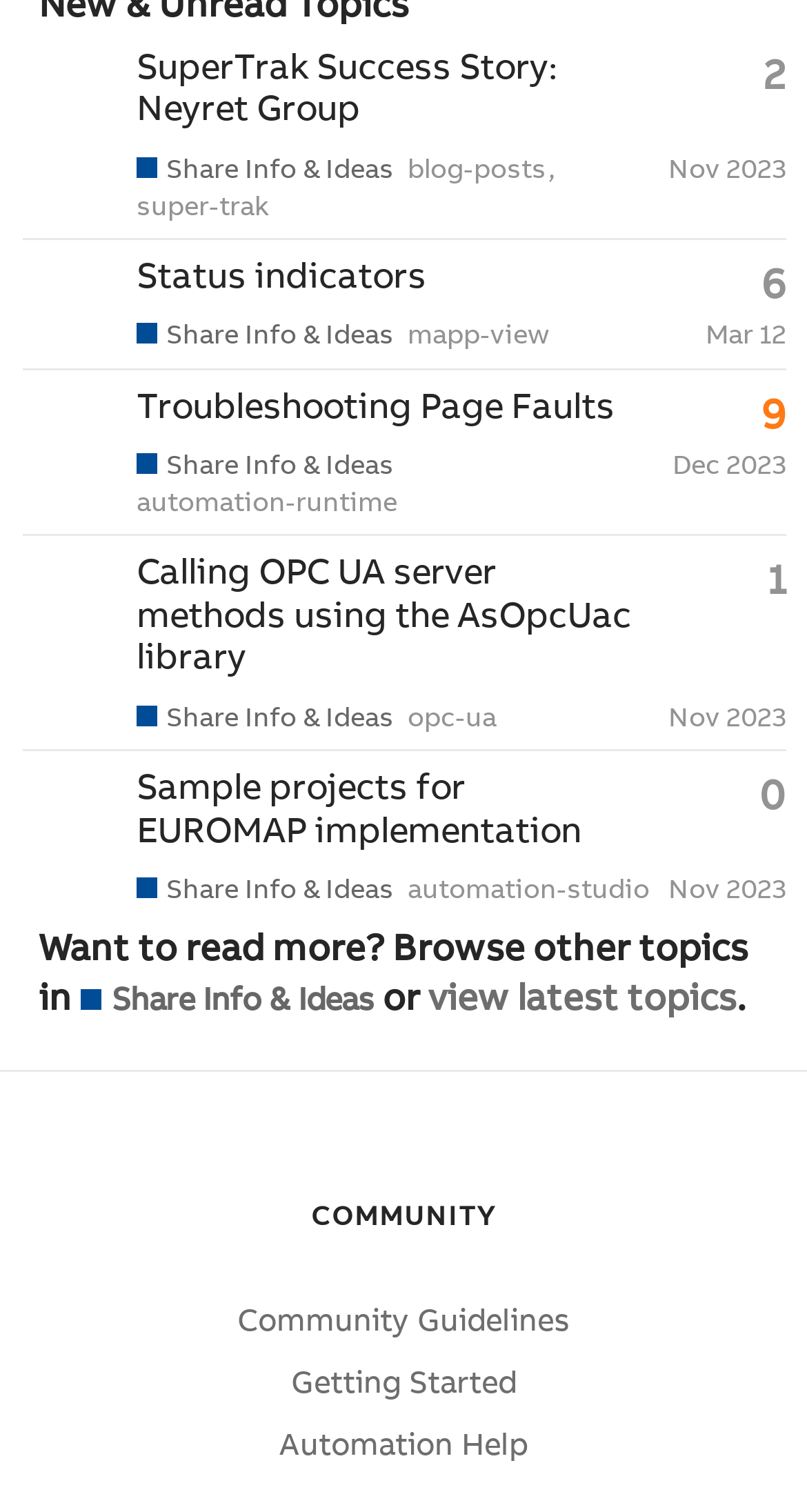What is the latest topic created by lukas.struber?
Examine the image closely and answer the question with as much detail as possible.

I looked at the first gridcell element and found the link 'lukas.struber's profile, latest poster' and the heading 'SuperTrak Success Story: Neyret Group', which indicates that this is the latest topic created by lukas.struber.